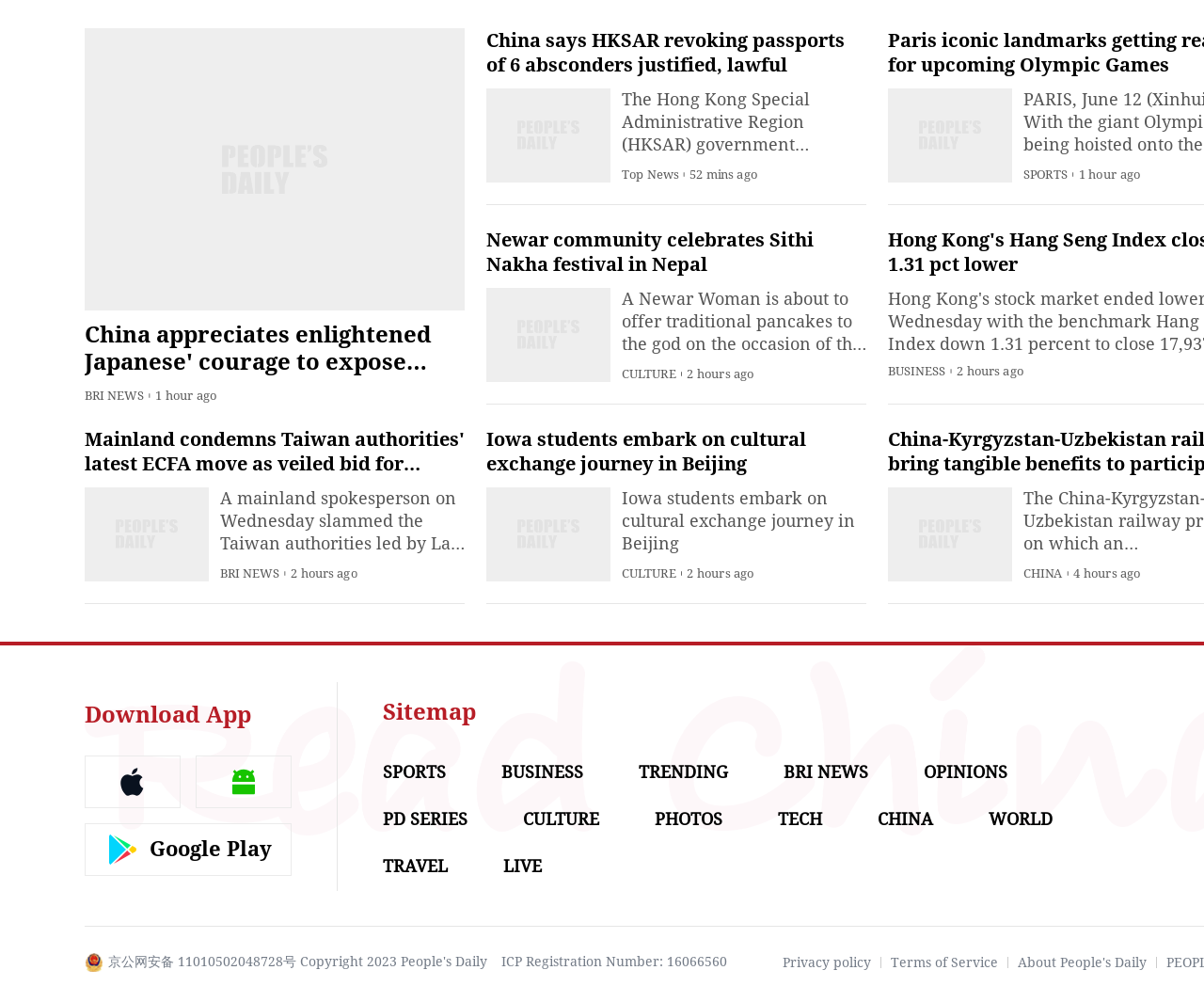What is the name of the festival celebrated by the Newar community in Nepal?
Provide a fully detailed and comprehensive answer to the question.

I inferred this answer by reading the news headline 'Newar community celebrates Sithi Nakha festival in Nepal', which mentions the name of the festival.